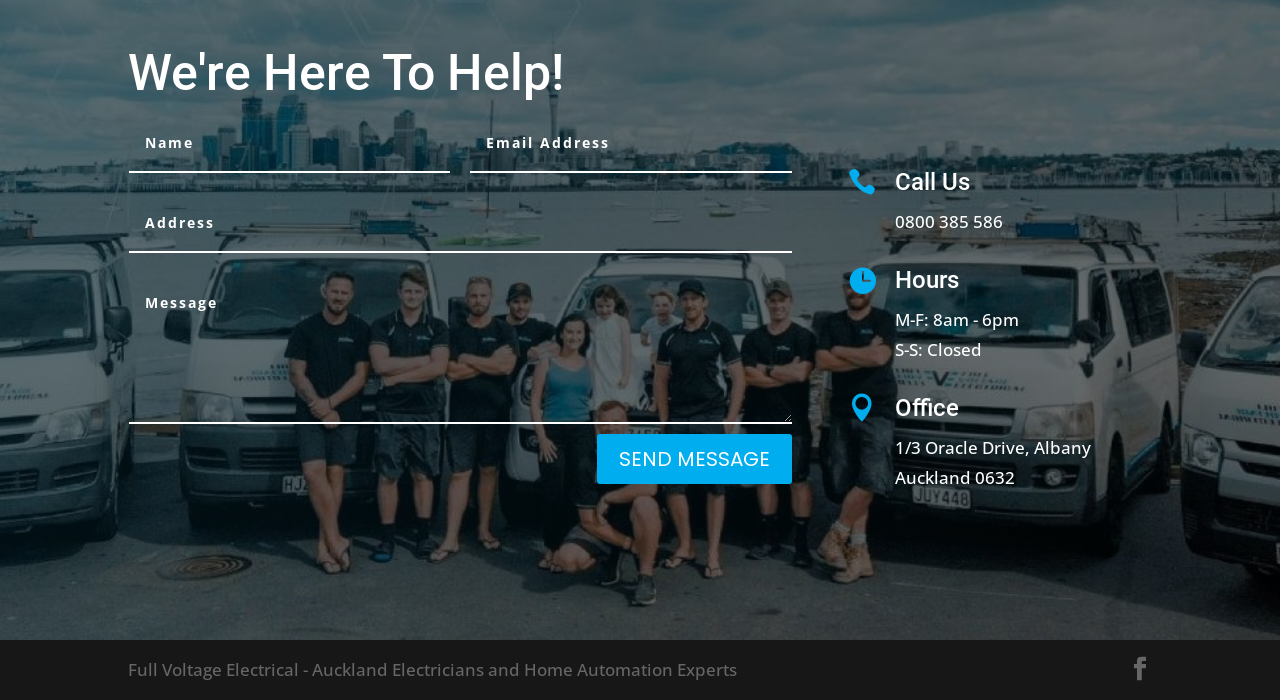What are the office hours?
Please respond to the question with a detailed and thorough explanation.

The 'Hours' section lists the office hours as 'M-F: 8am - 6pm' and 'S-S: Closed', indicating that the office is open from Monday to Friday from 8am to 6pm and closed on Saturdays and Sundays.